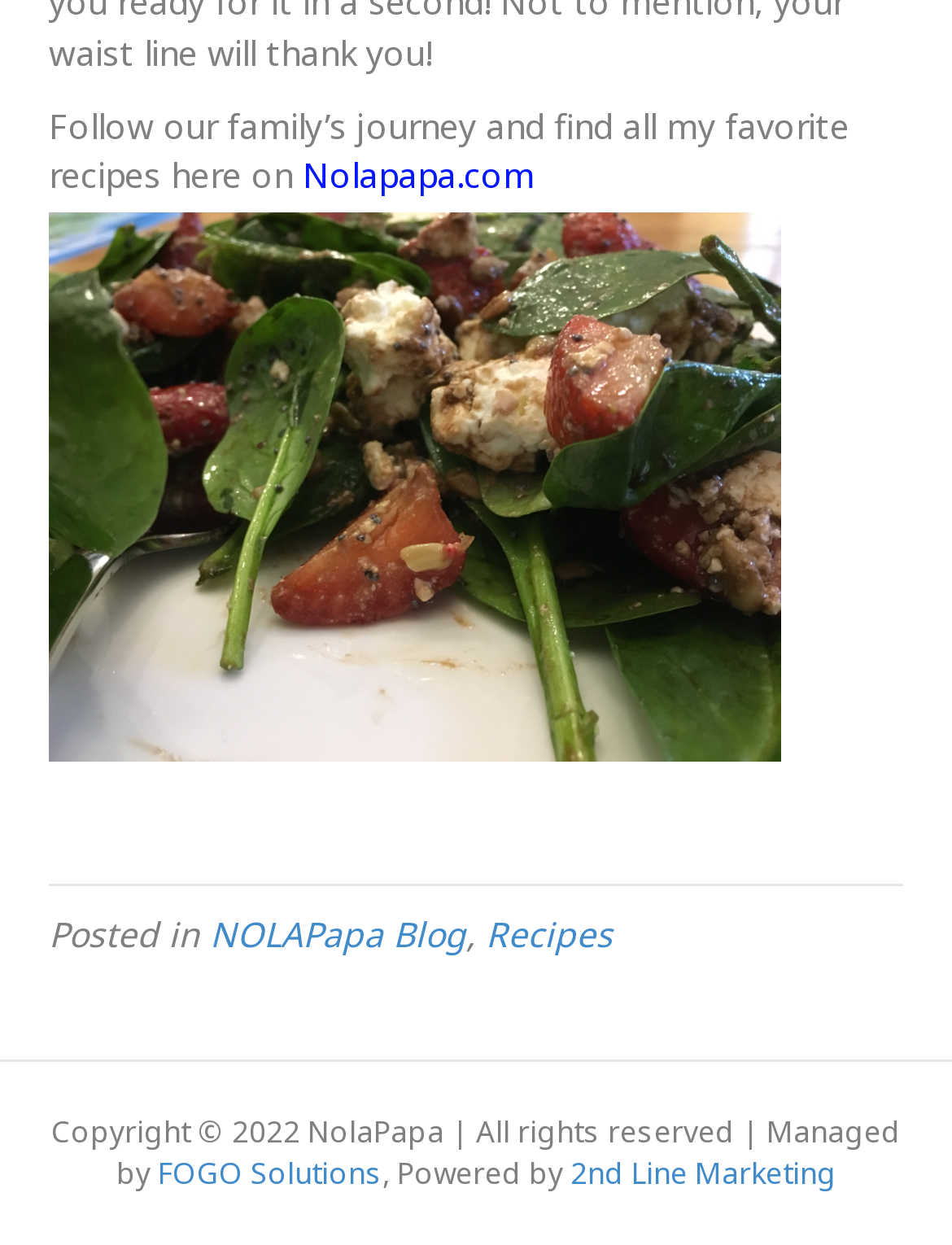Give a concise answer using one word or a phrase to the following question:
Who manages the website?

FOGO Solutions